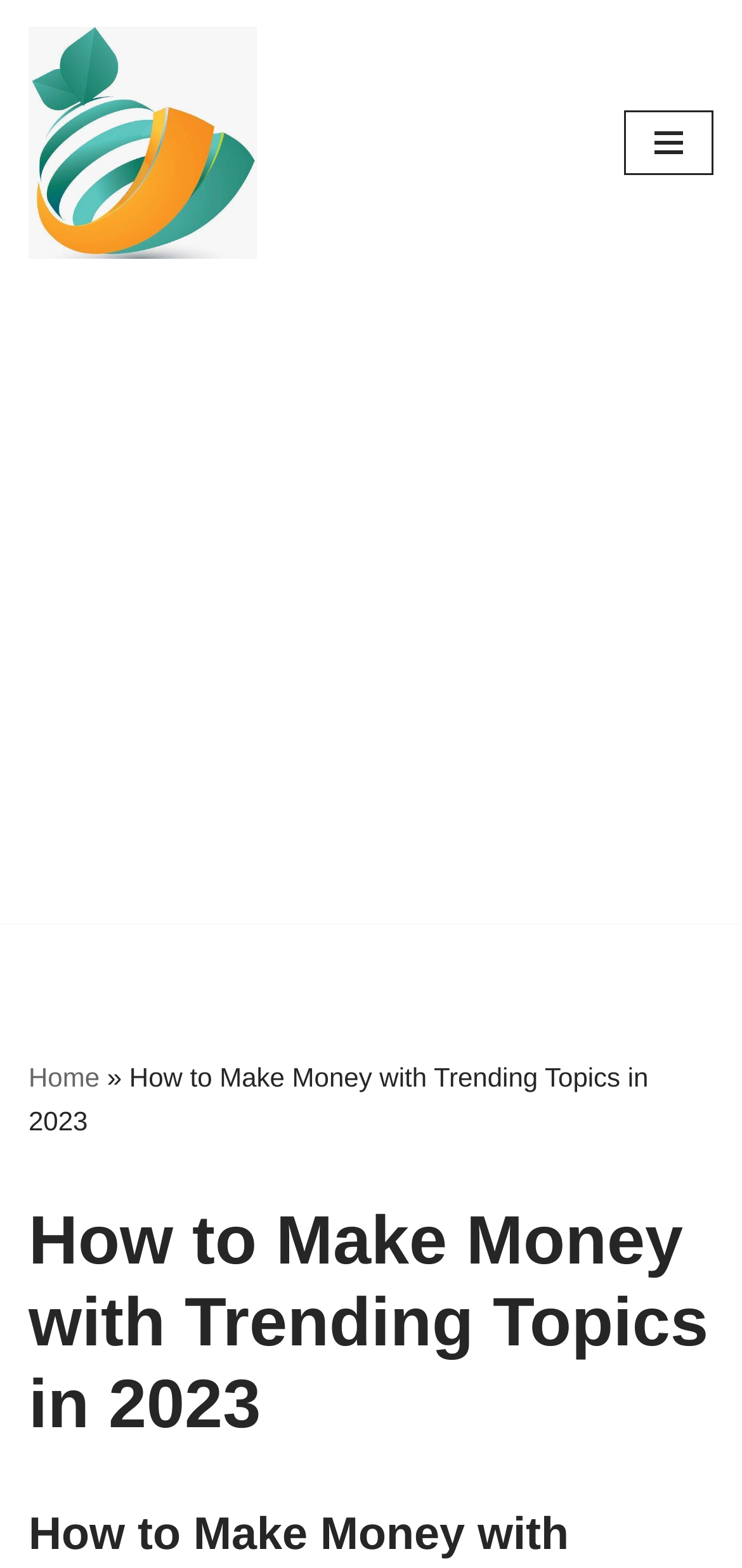Describe the webpage in detail, including text, images, and layout.

The webpage is about "How to Make Money with Trending Topics in 2023" and is part of the "Online Business" archives. At the top left corner, there is a link to "Skip to content". Next to it, there is a link to the "Online Business" homepage with a description "Build your future business in Digital World". On the top right corner, there is a button to open the "Navigation Menu".

Below the top section, there is a large advertisement iframe that spans the entire width of the page. Underneath the advertisement, there is a navigation section with a link to the "Home" page, followed by a right arrow symbol. The main content of the page is headed by a title "How to Make Money with Trending Topics in 2023", which is also described as a heading.